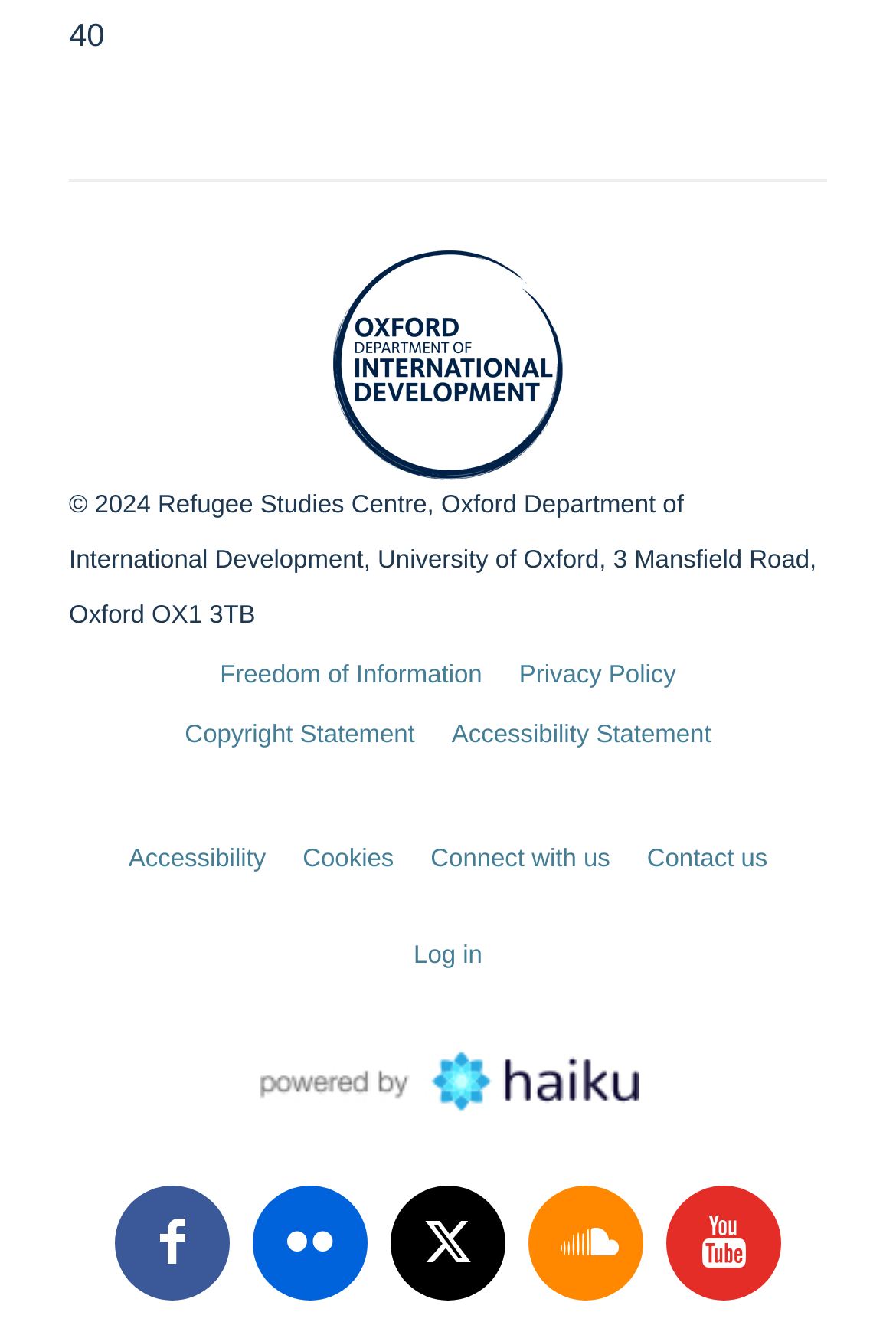Answer the question below in one word or phrase:
What is the name of the department?

Oxford Department of International Development